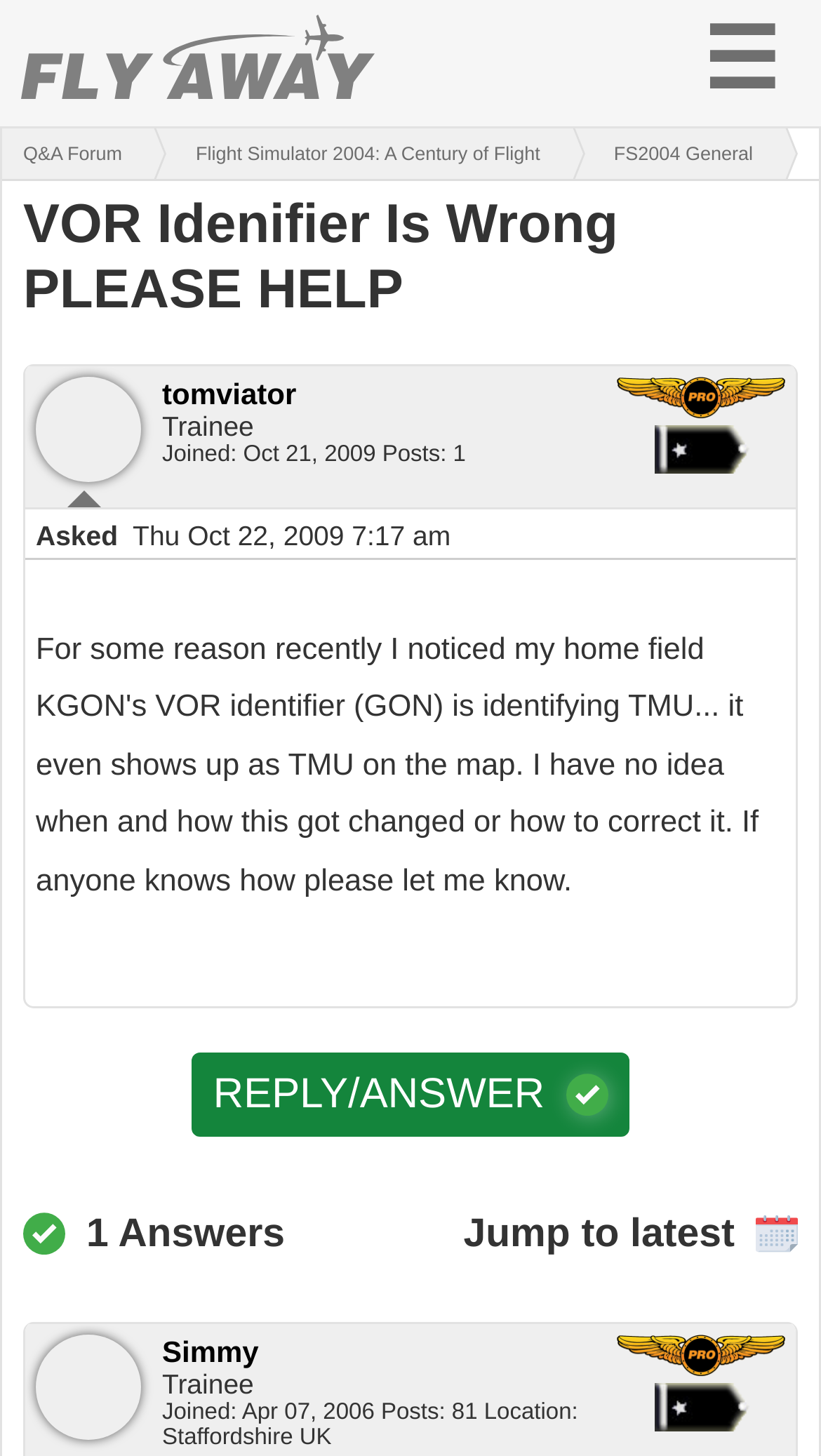How many answers are there to this question?
Use the information from the screenshot to give a comprehensive response to the question.

The number of answers can be found in the heading 'Answers 1 Answers' which is located below the question details section.